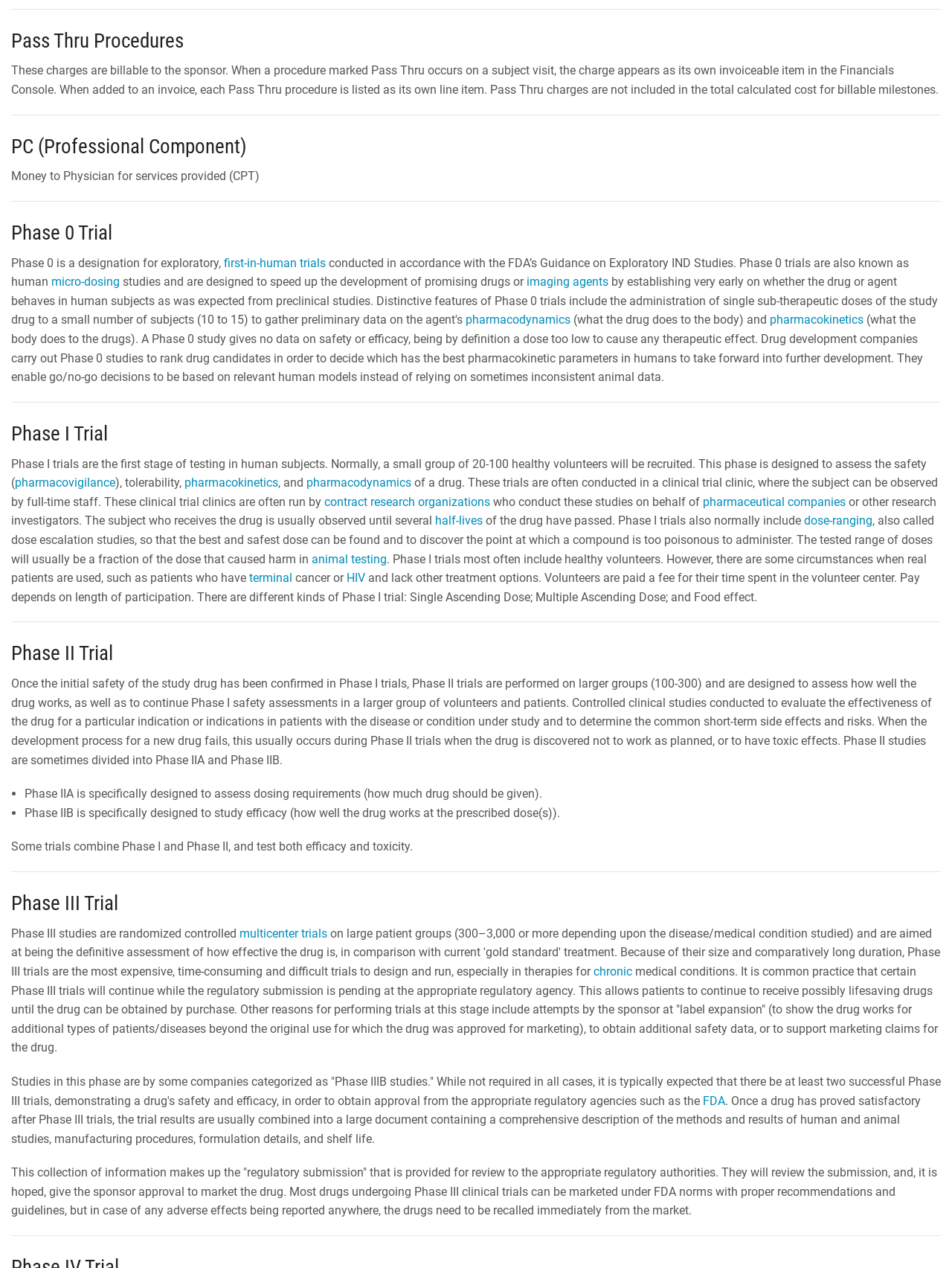Kindly provide the bounding box coordinates of the section you need to click on to fulfill the given instruction: "Learn about 'micro-dosing'".

[0.054, 0.217, 0.126, 0.228]